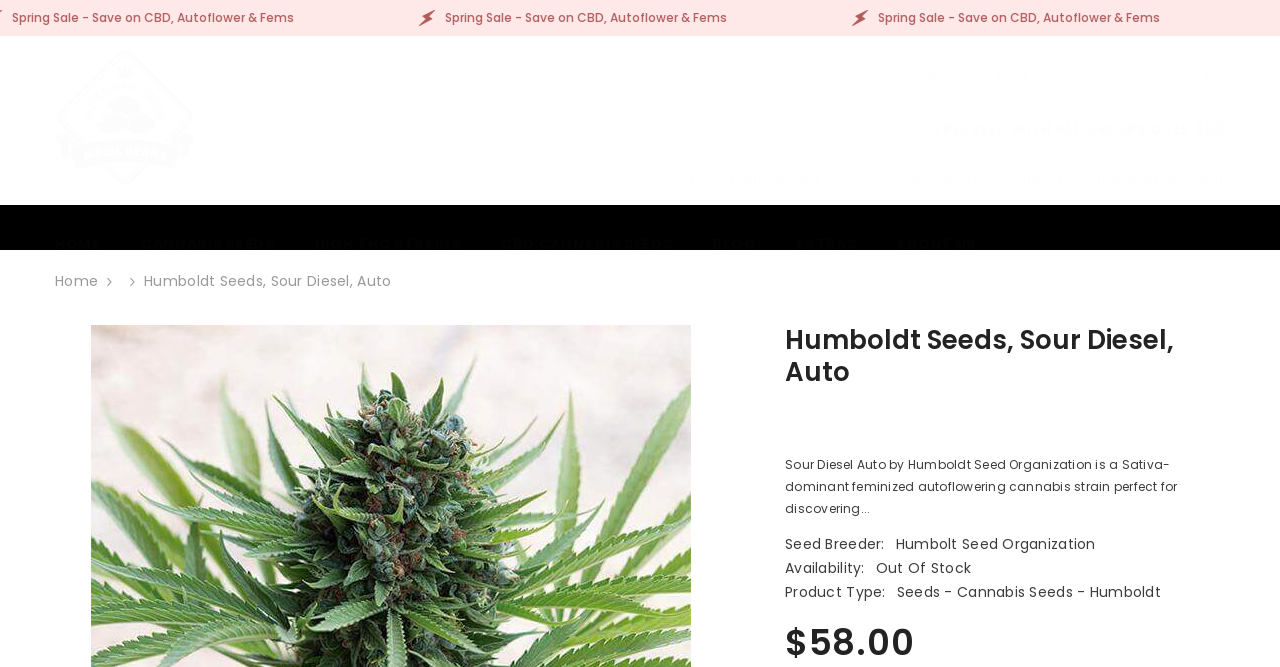Give a detailed account of the webpage's layout and content.

This webpage is about a specific cannabis strain, Sour Diesel Auto, offered by Humboldt Seed Organization. At the top, there is an announcement section with three images and two identical links to a "Spring Sale" promotion. Below this section, there is a link to "Dutchman's Seeds" accompanied by an image, and a text "Cannabis Seed Bank" on the right side.

On the top-right corner, there is a search bar with a disclosure triangle, a combobox, and a search button. Next to the search bar, there is a text "FREE SEED WITH ALL ORDERS OVER $50". Below this, there are links to the shopping cart, wish list, sign-in, and create an account.

The main navigation menu is located below, with links to "HOME", "CANNABIS SEEDS", "HIGH THC STRAINS", "CBD CANNABIS SEEDS", "BLOG", "EXTRAS", and "ABOUT US". Below the navigation menu, there is a breadcrumbs section showing the current page's path: "Home" > "Products" > "Humboldt Seeds, Sour Diesel, Auto".

The main content of the page starts with a heading "Humboldt Seeds, Sour Diesel, Auto" followed by a detailed description of the cannabis strain. Below this, there is a table with information about the seed breeder, availability, product type, and other details. The page ends with a description list showing the price of the product, $58.00.